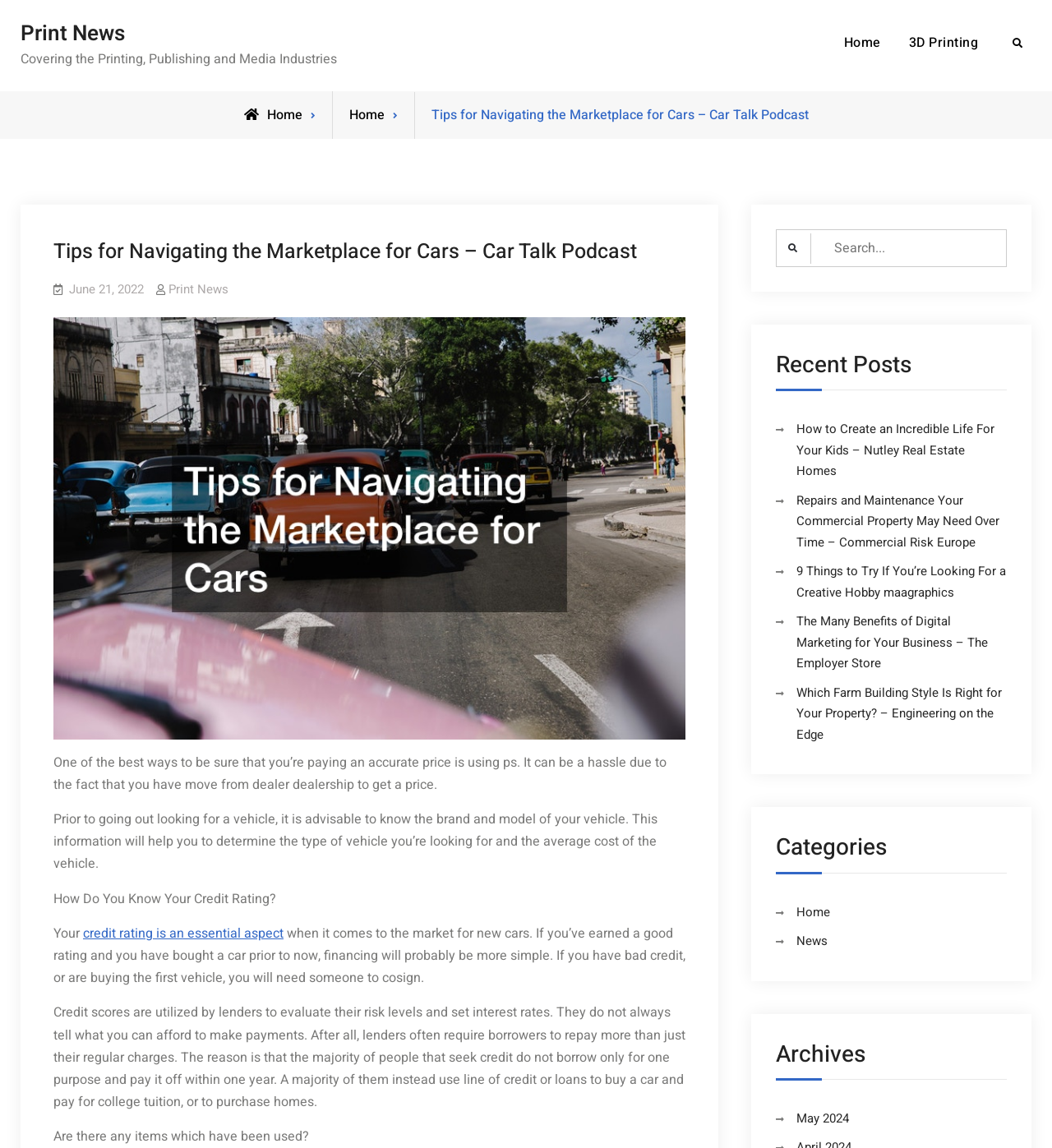Find and indicate the bounding box coordinates of the region you should select to follow the given instruction: "View the Categories".

[0.738, 0.725, 0.957, 0.761]